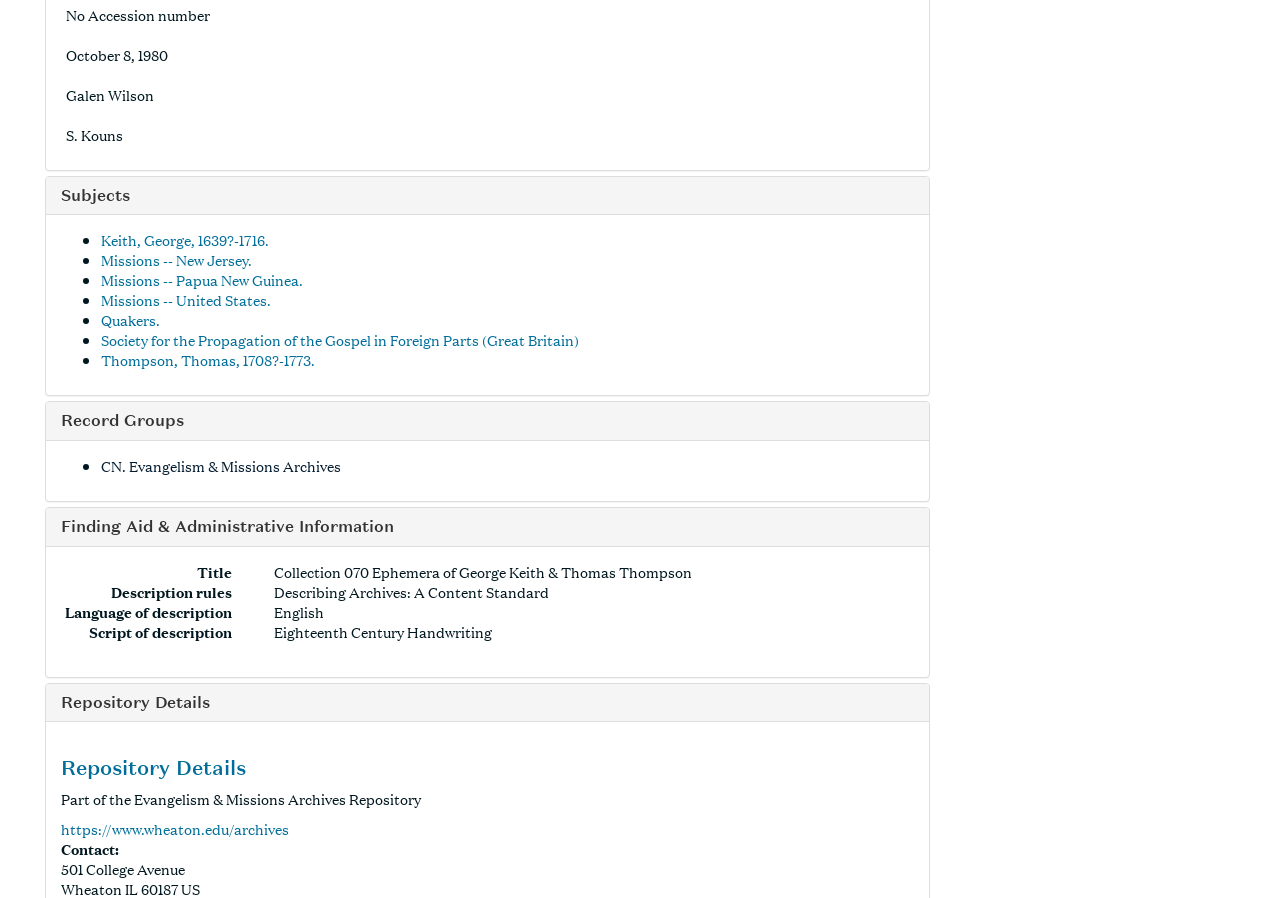Find the bounding box coordinates for the area you need to click to carry out the instruction: "View the article about The Layup Drill". The coordinates should be four float numbers between 0 and 1, indicated as [left, top, right, bottom].

None